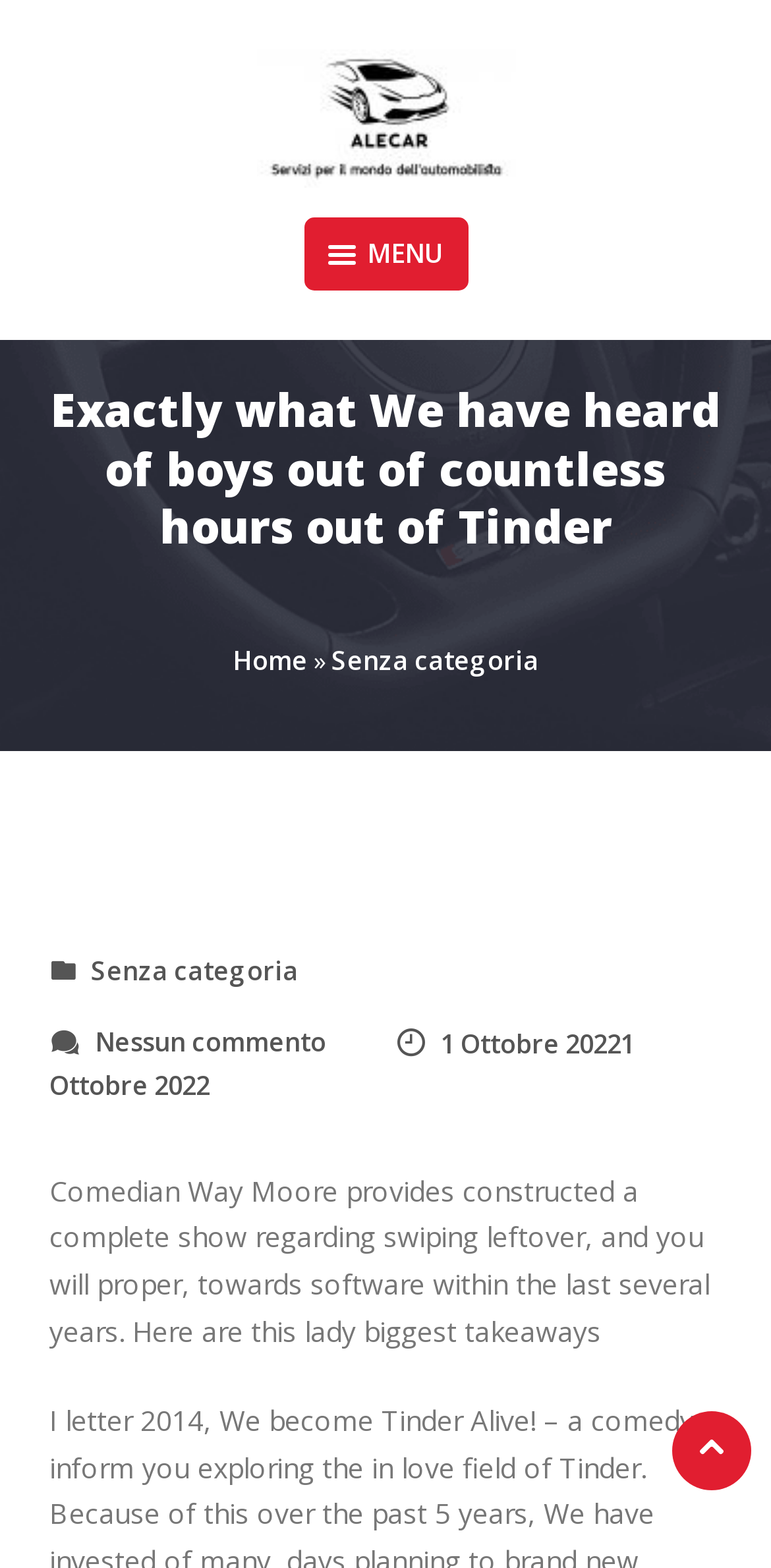Identify the bounding box coordinates of the specific part of the webpage to click to complete this instruction: "Go to Home page".

[0.301, 0.41, 0.399, 0.433]